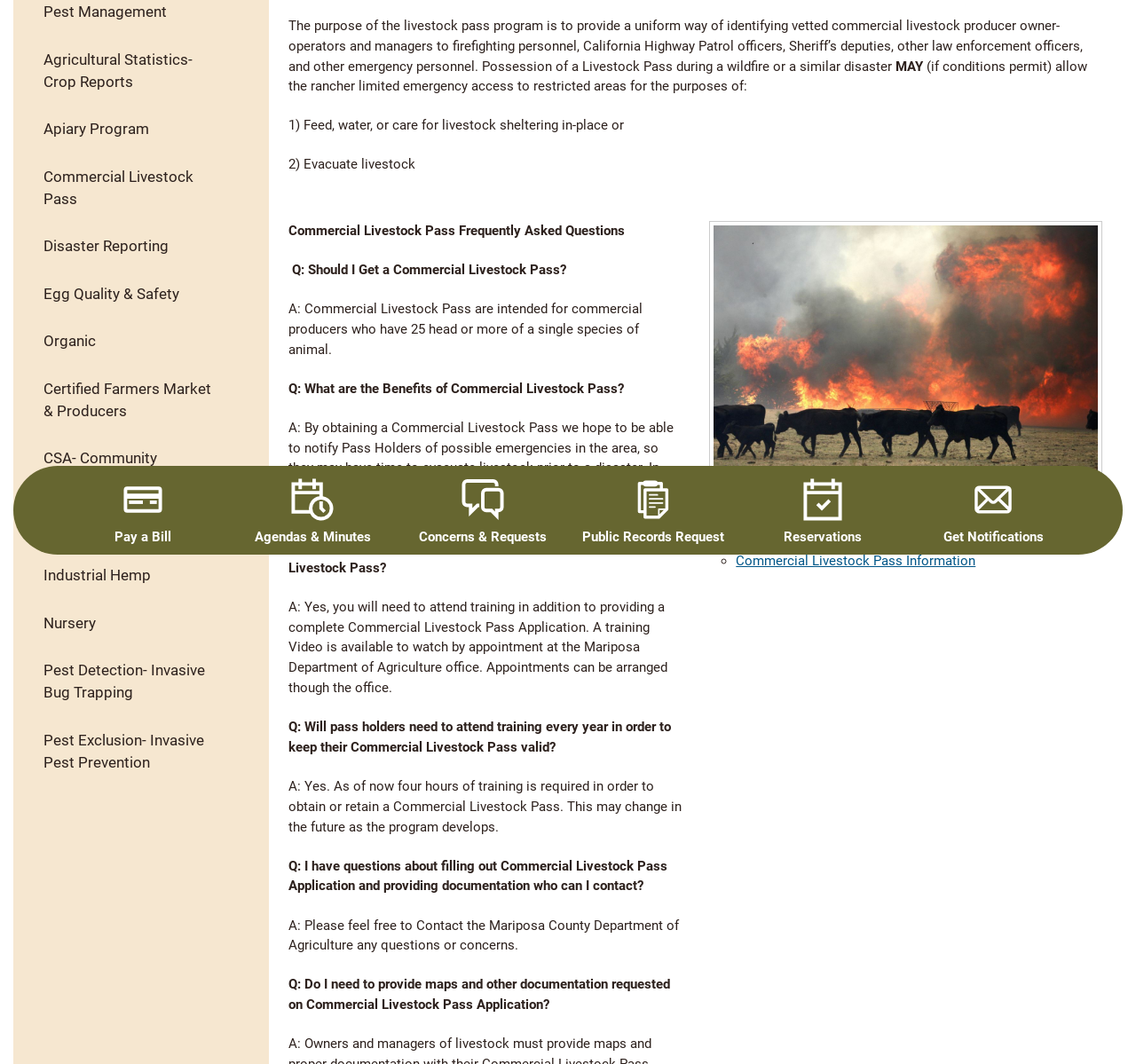From the element description: "Pest Exclusion- Invasive Pest Prevention", extract the bounding box coordinates of the UI element. The coordinates should be expressed as four float numbers between 0 and 1, in the order [left, top, right, bottom].

[0.012, 0.674, 0.236, 0.739]